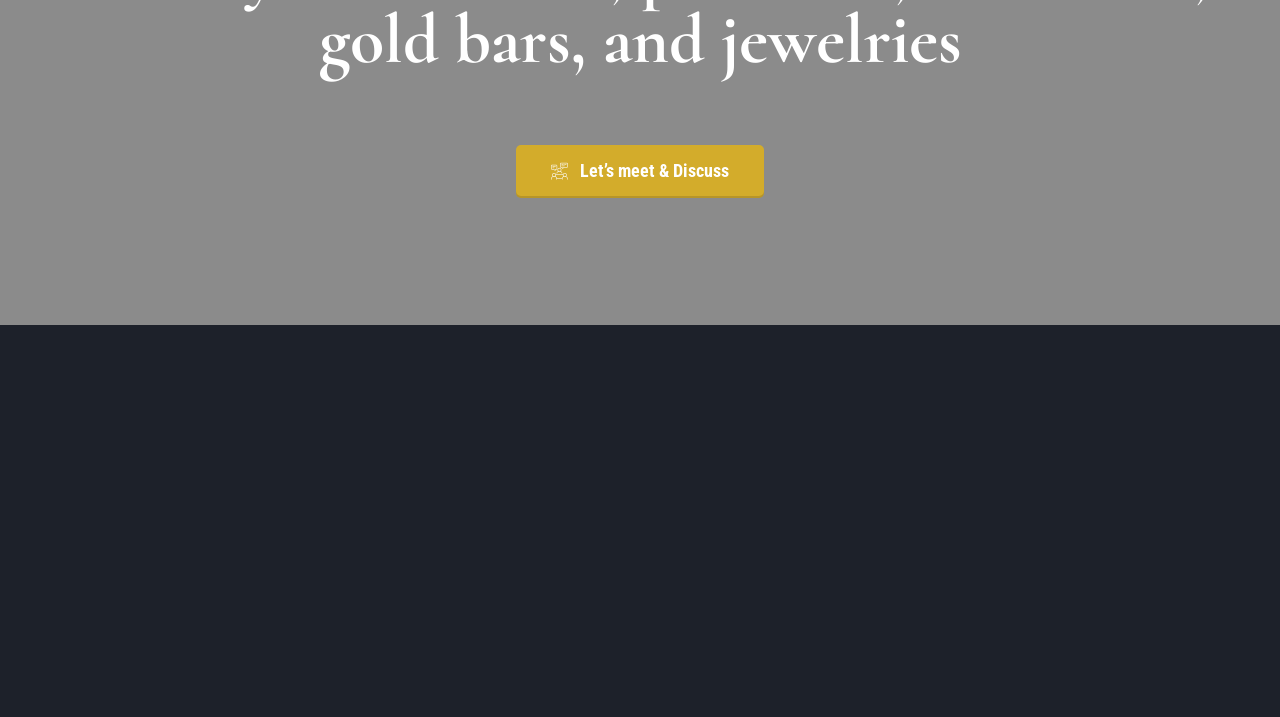Respond to the question below with a single word or phrase: What is the company's logo?

deepsouthlogo-white